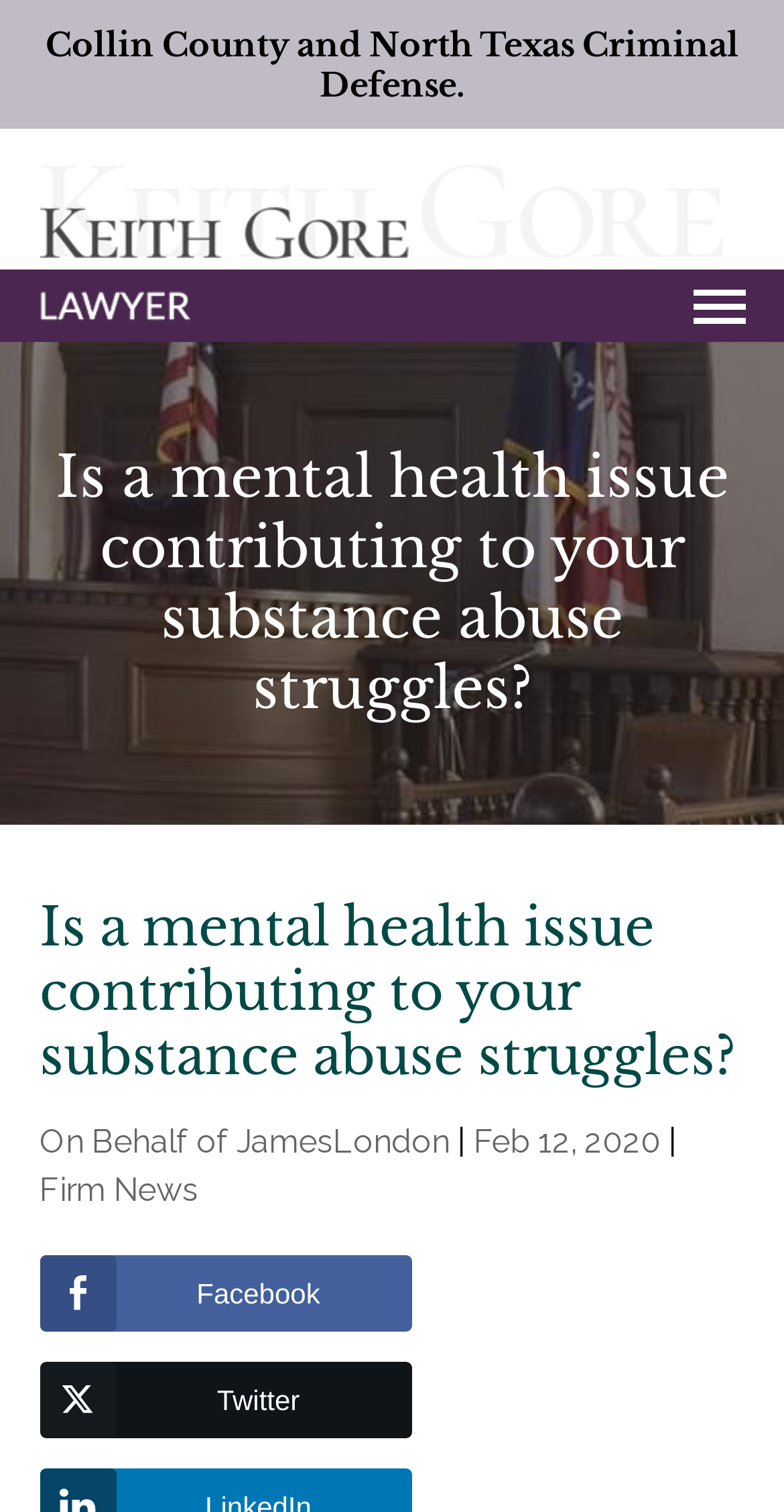Provide the bounding box coordinates of the HTML element described by the text: "JamesLondon".

[0.301, 0.74, 0.573, 0.772]